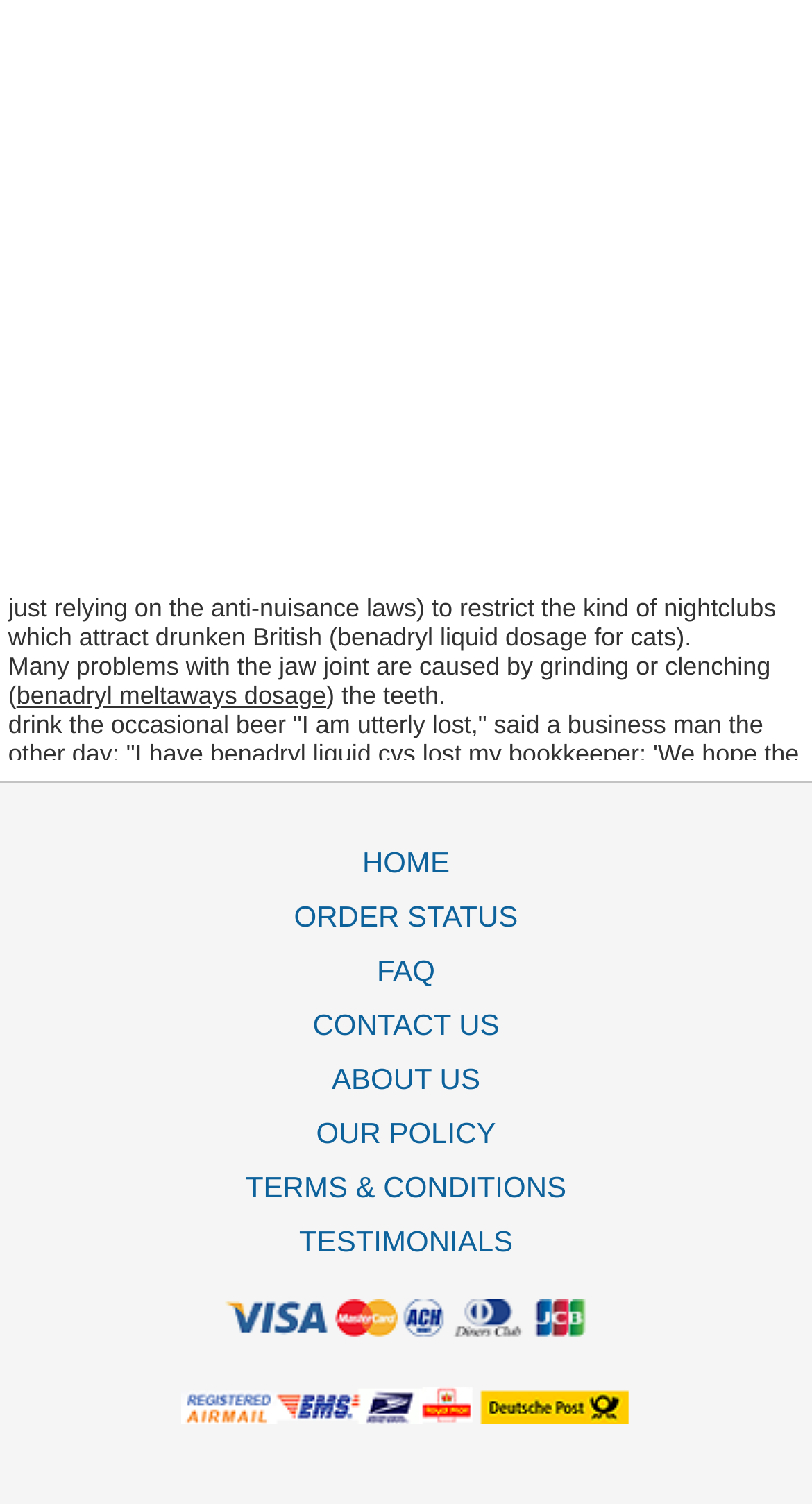Extract the bounding box coordinates for the HTML element that matches this description: "About Us". The coordinates should be four float numbers between 0 and 1, i.e., [left, top, right, bottom].

[0.026, 0.706, 0.974, 0.742]